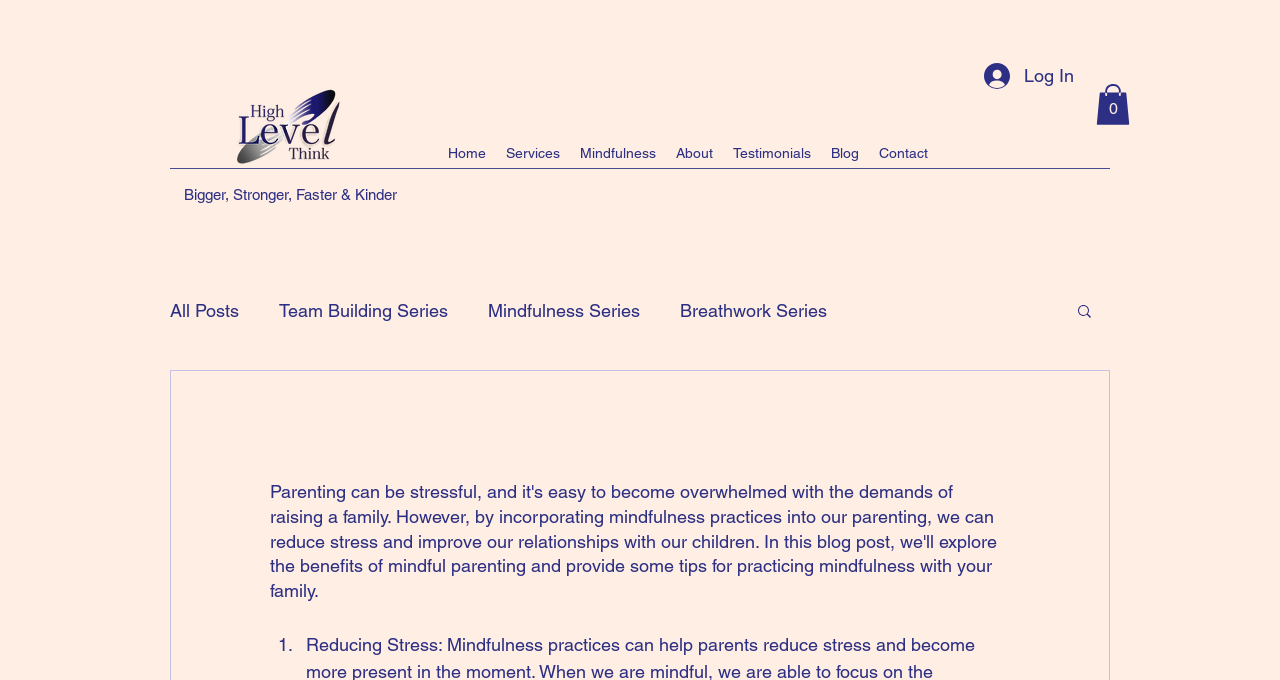Show the bounding box coordinates for the HTML element as described: "Team Building Series".

[0.218, 0.44, 0.35, 0.471]